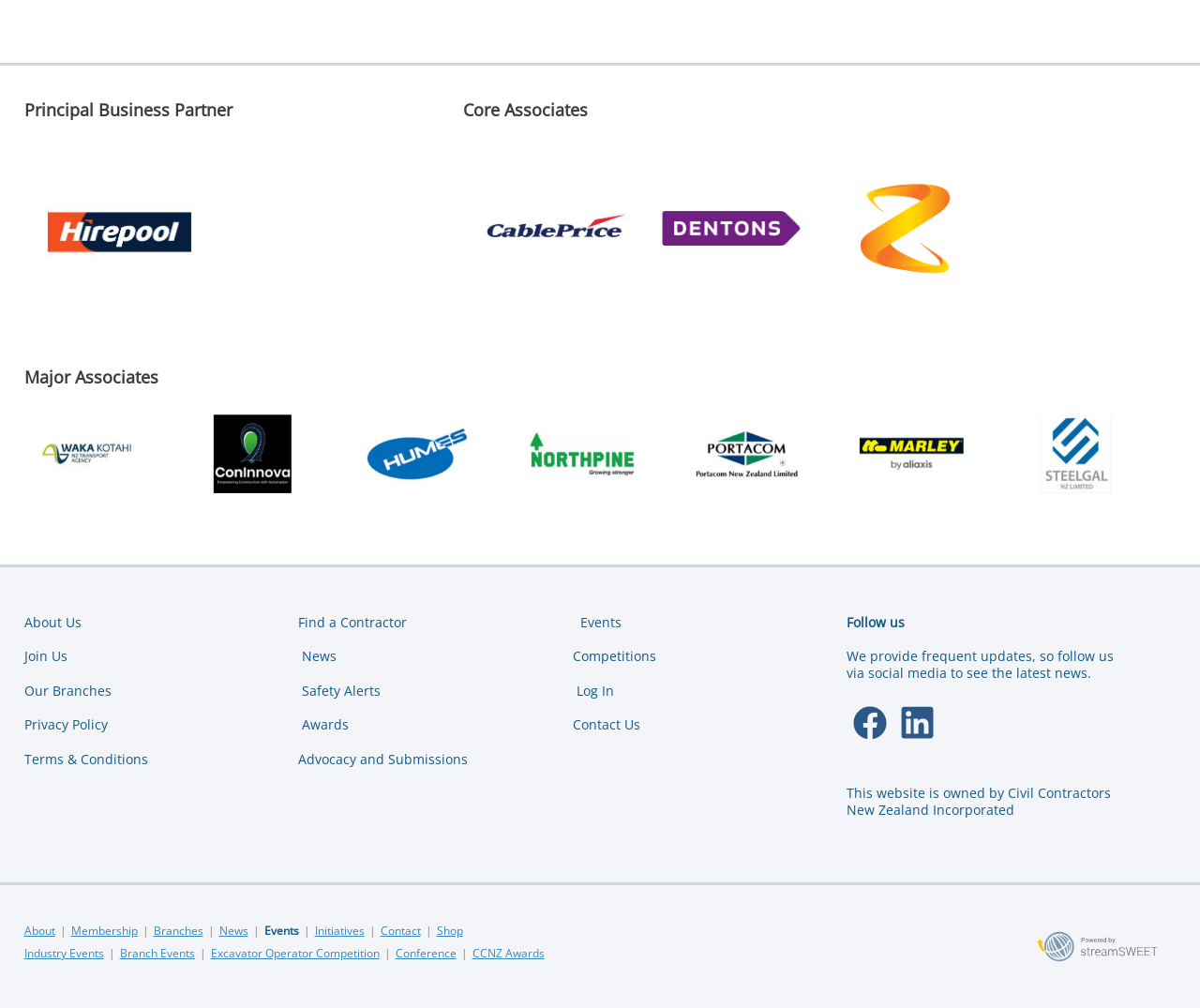Locate the bounding box coordinates of the clickable area needed to fulfill the instruction: "Follow the 'Facebook' social media link".

[0.709, 0.698, 0.741, 0.736]